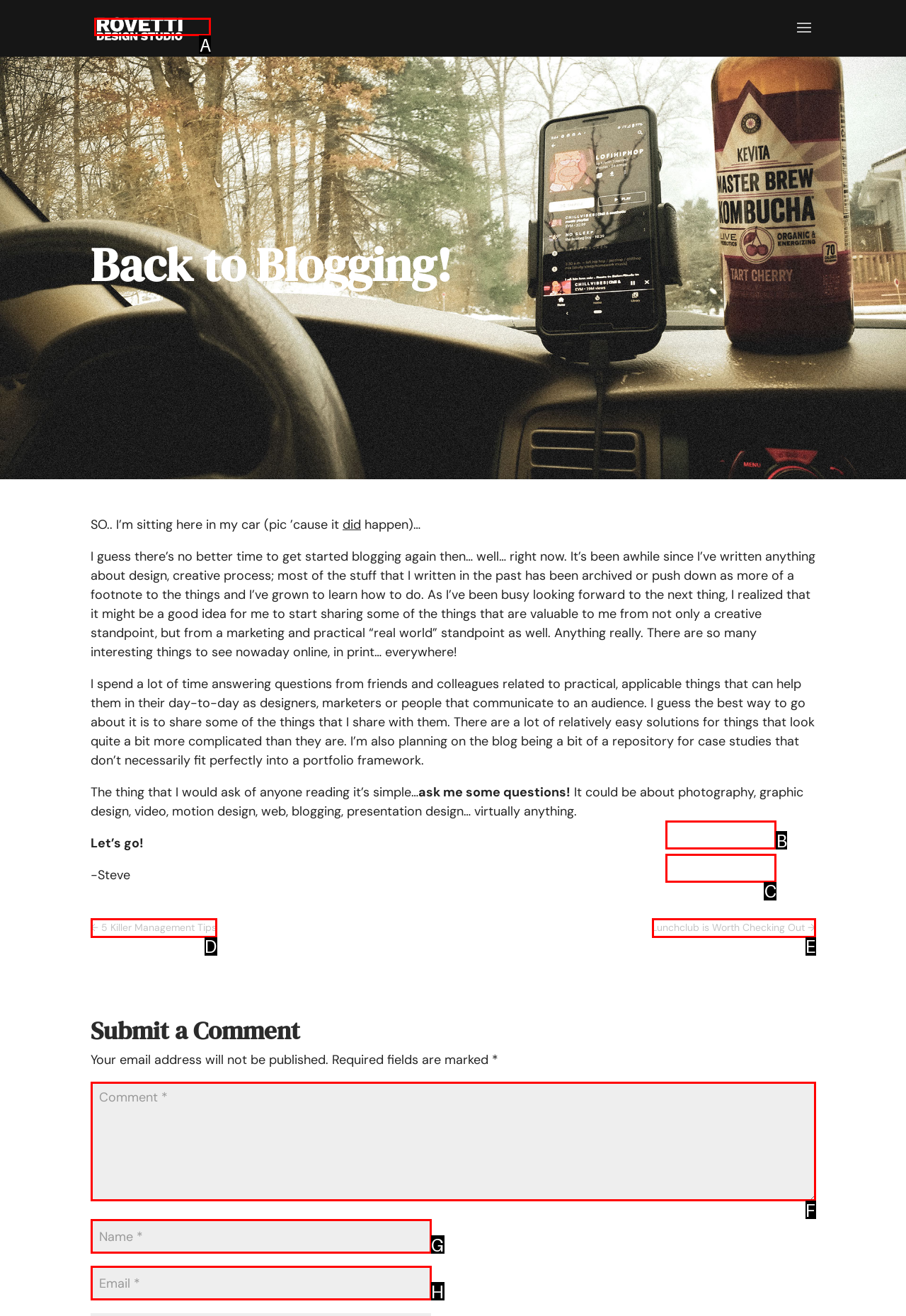Based on the given description: input value="Comment *" name="comment", identify the correct option and provide the corresponding letter from the given choices directly.

F